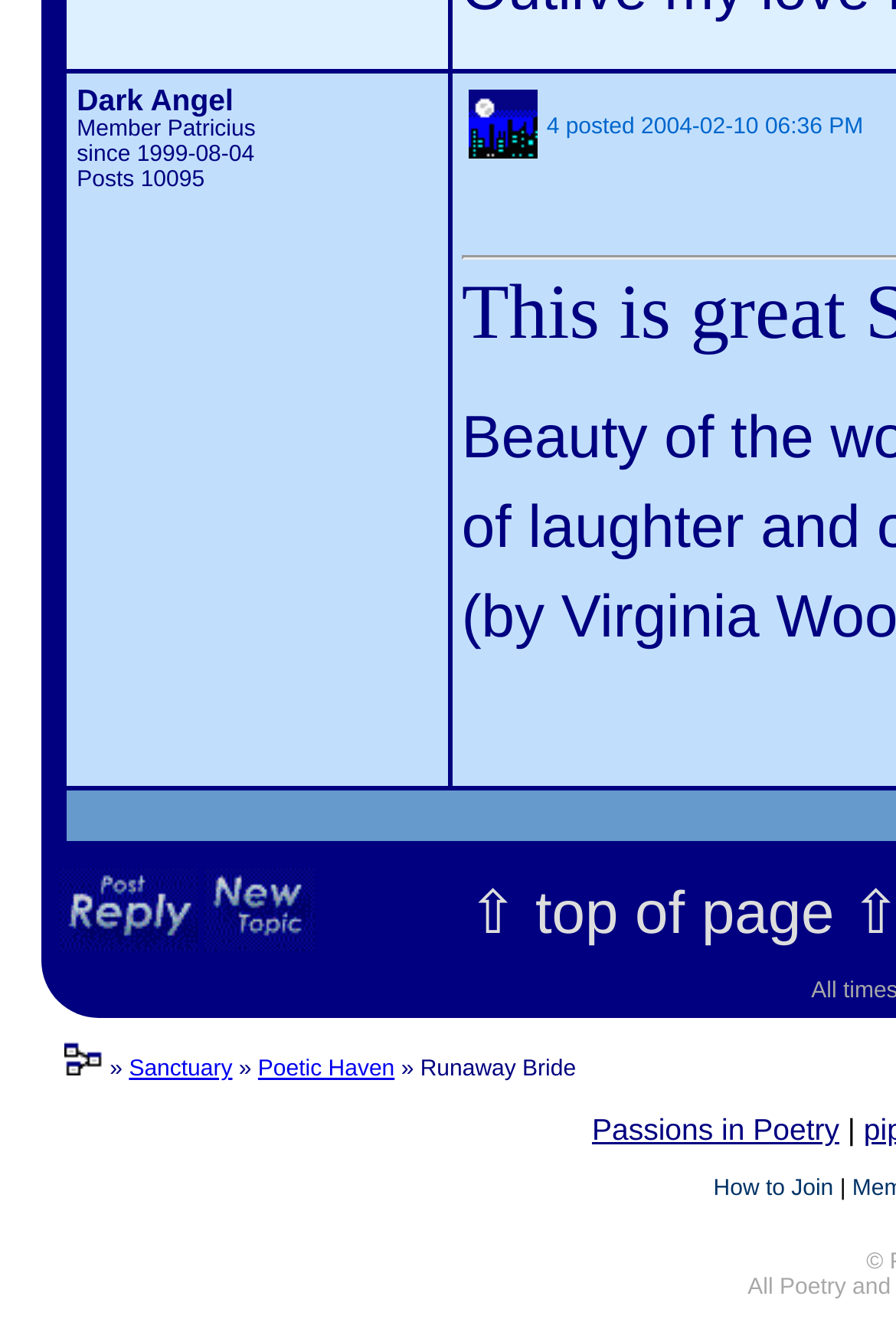Answer the question below with a single word or a brief phrase: 
What is the date of the post below Patricius' information?

2004-02-10